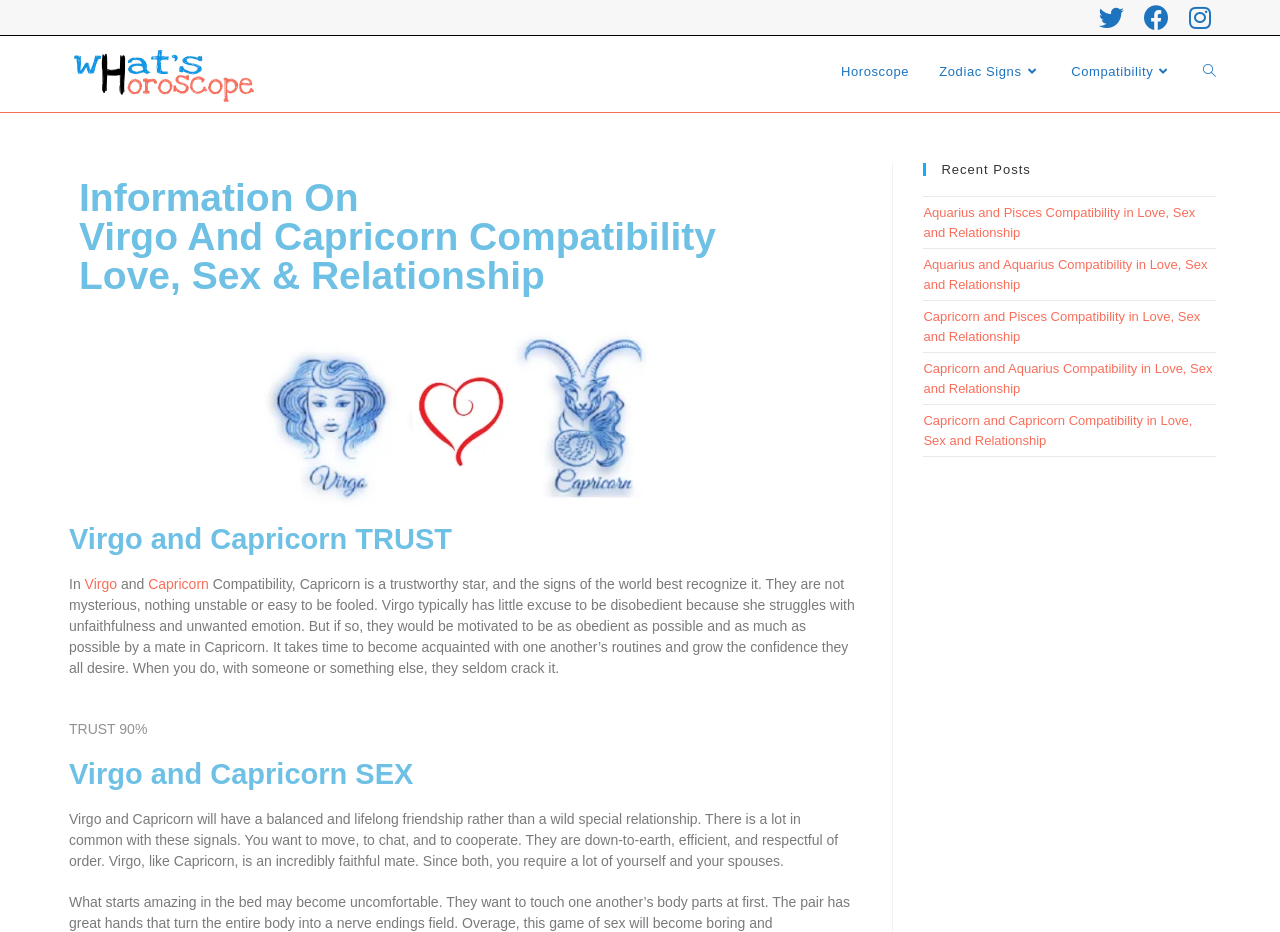What is the topic of the webpage?
Refer to the image and provide a one-word or short phrase answer.

Virgo and Capricorn Compatibility